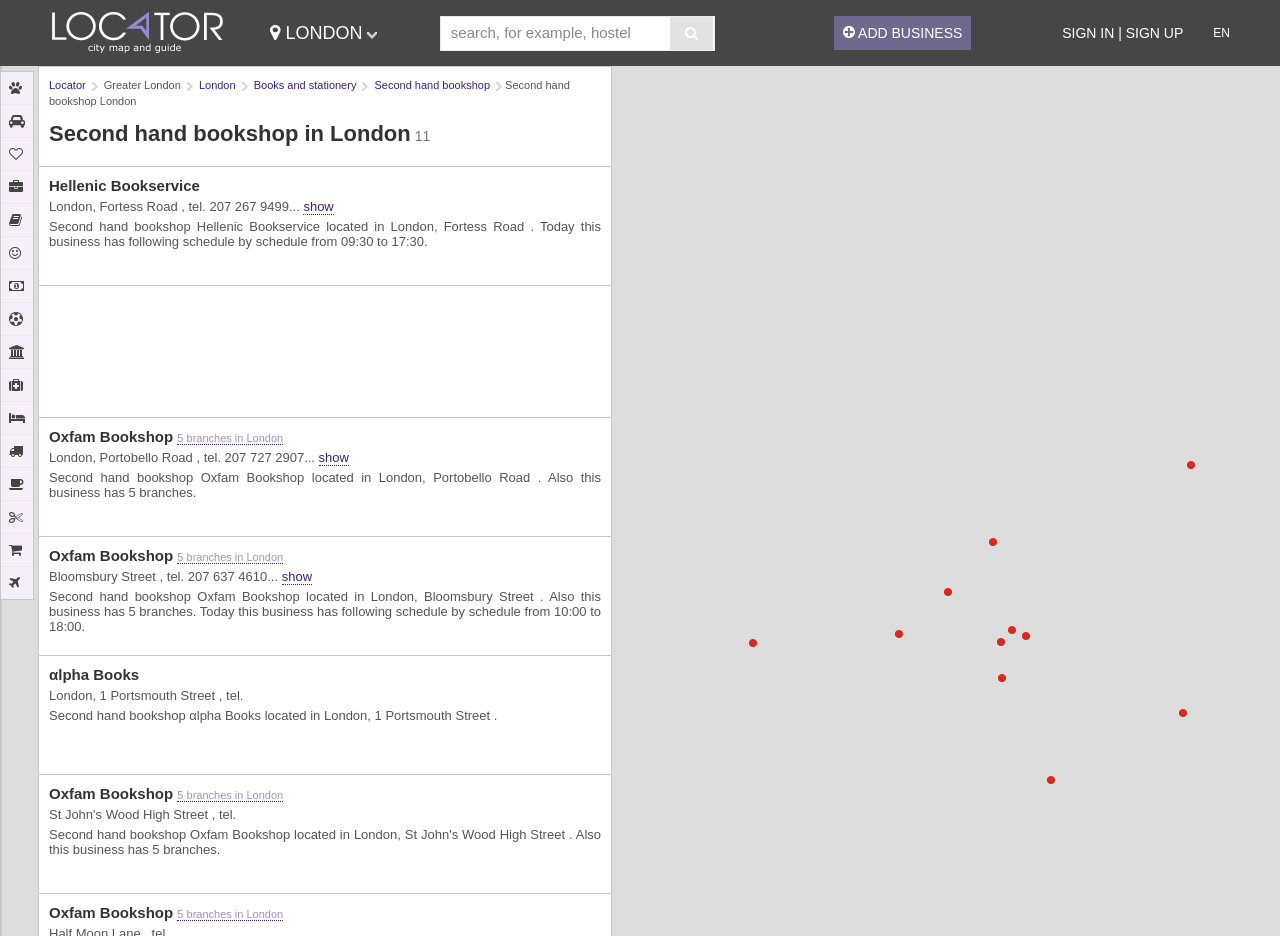Pinpoint the bounding box coordinates of the element you need to click to execute the following instruction: "Get more information about Hellenic Bookservice". The bounding box should be represented by four float numbers between 0 and 1, in the format [left, top, right, bottom].

[0.237, 0.213, 0.261, 0.23]